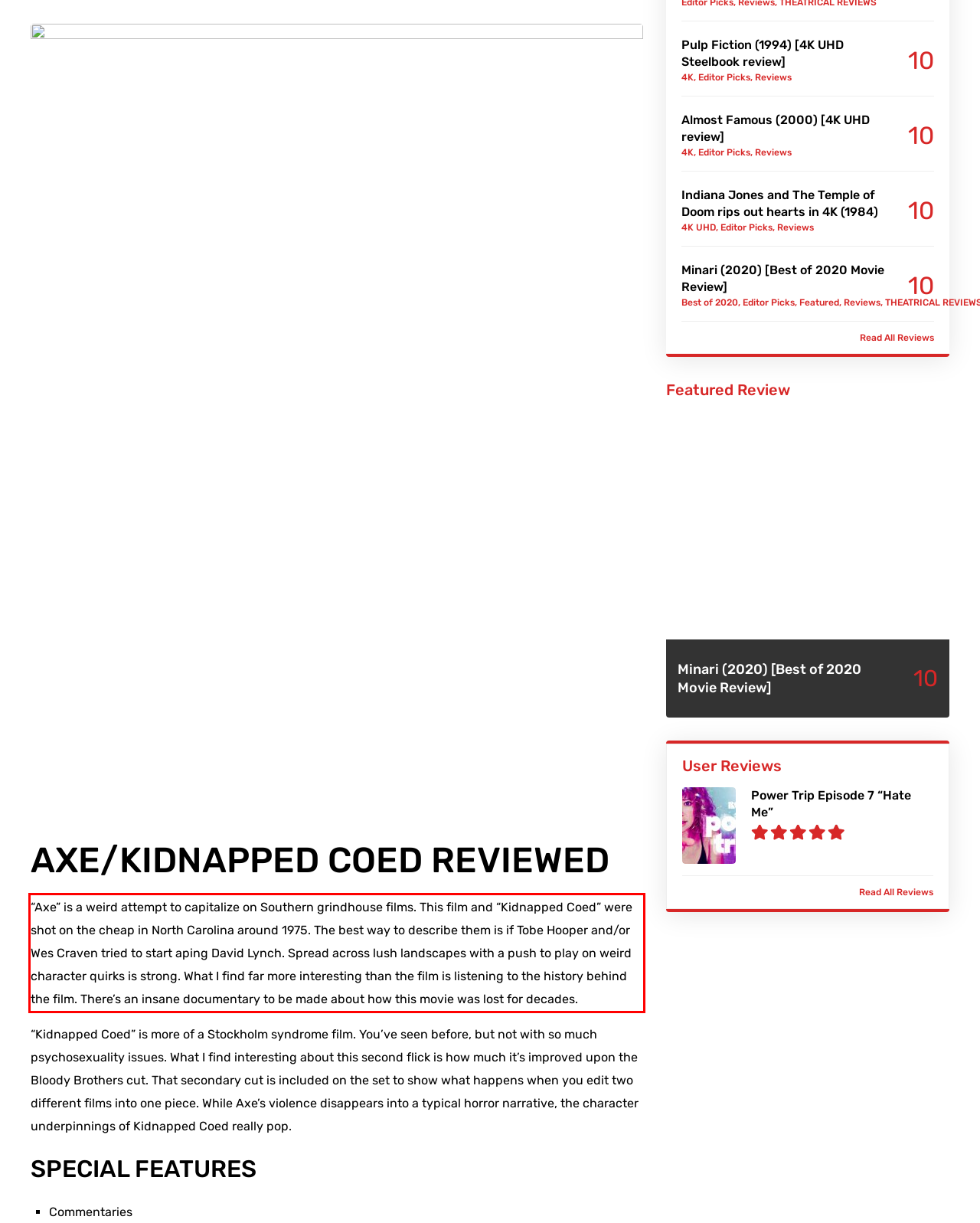Within the screenshot of a webpage, identify the red bounding box and perform OCR to capture the text content it contains.

“Axe” is a weird attempt to capitalize on Southern grindhouse films. This film and “Kidnapped Coed” were shot on the cheap in North Carolina around 1975. The best way to describe them is if Tobe Hooper and/or Wes Craven tried to start aping David Lynch. Spread across lush landscapes with a push to play on weird character quirks is strong. What I find far more interesting than the film is listening to the history behind the film. There’s an insane documentary to be made about how this movie was lost for decades.